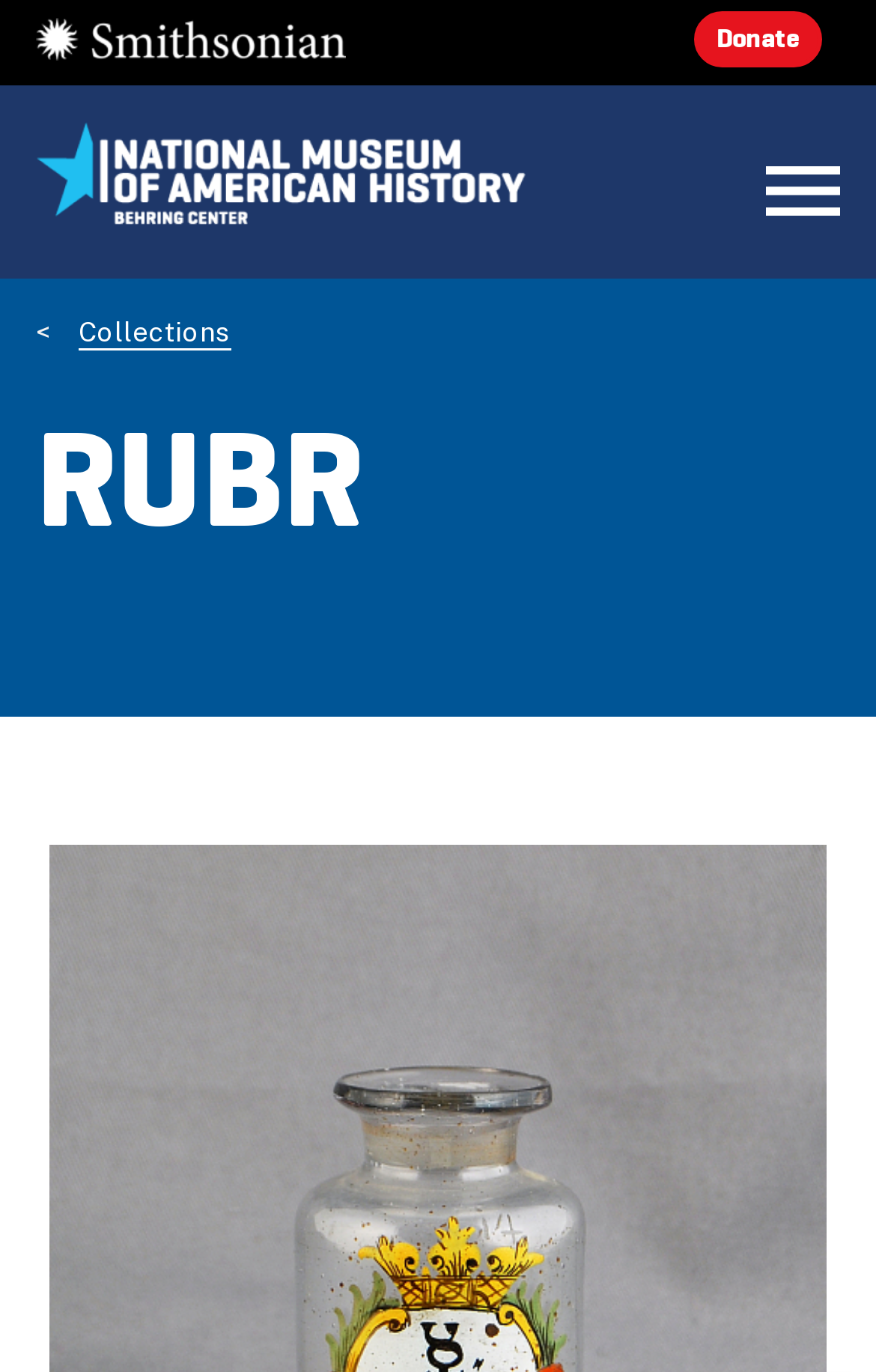Is the 'Menu' button expanded?
Respond to the question with a single word or phrase according to the image.

No